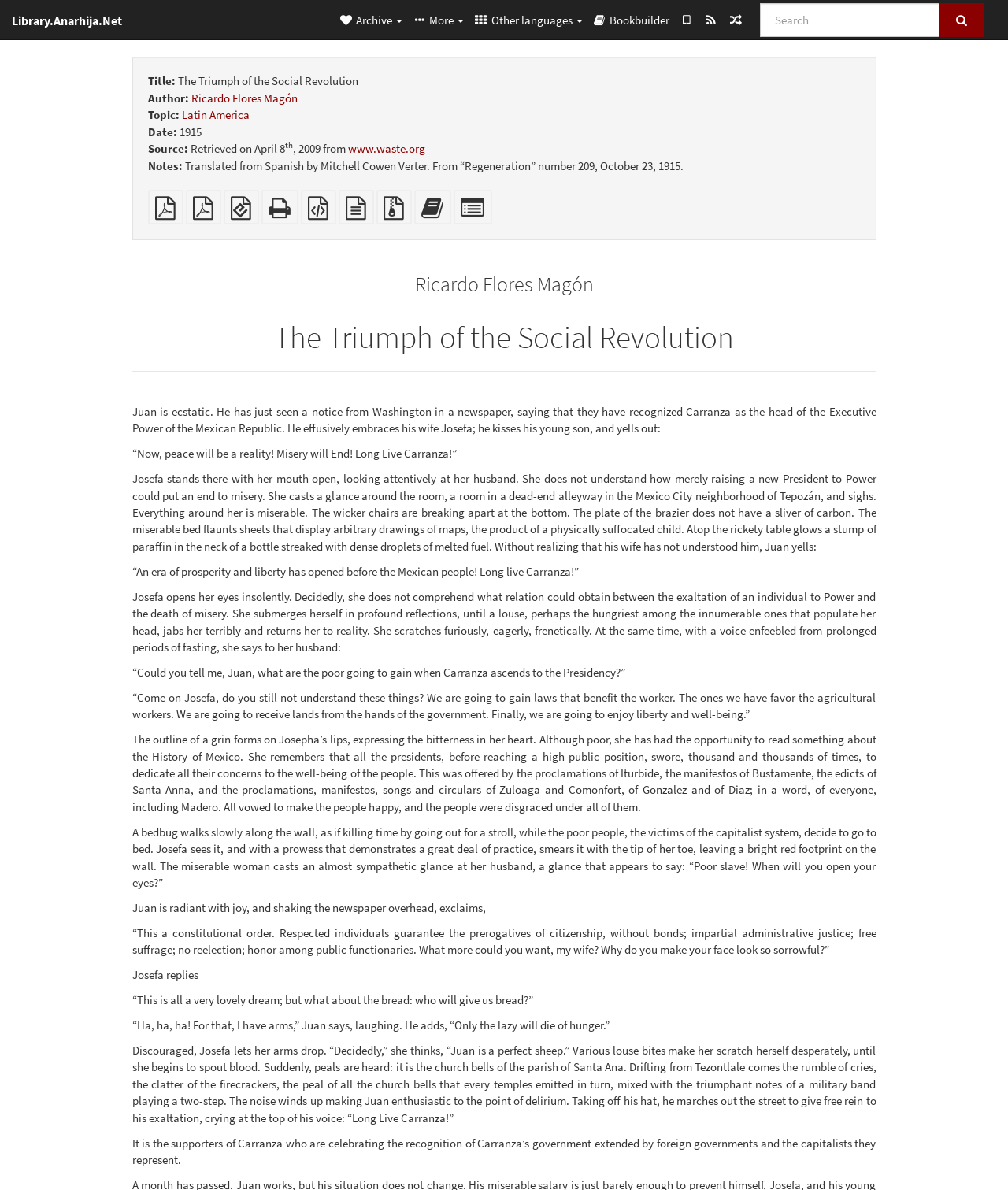Calculate the bounding box coordinates for the UI element based on the following description: "Ricardo Flores Magón". Ensure the coordinates are four float numbers between 0 and 1, i.e., [left, top, right, bottom].

[0.189, 0.076, 0.295, 0.089]